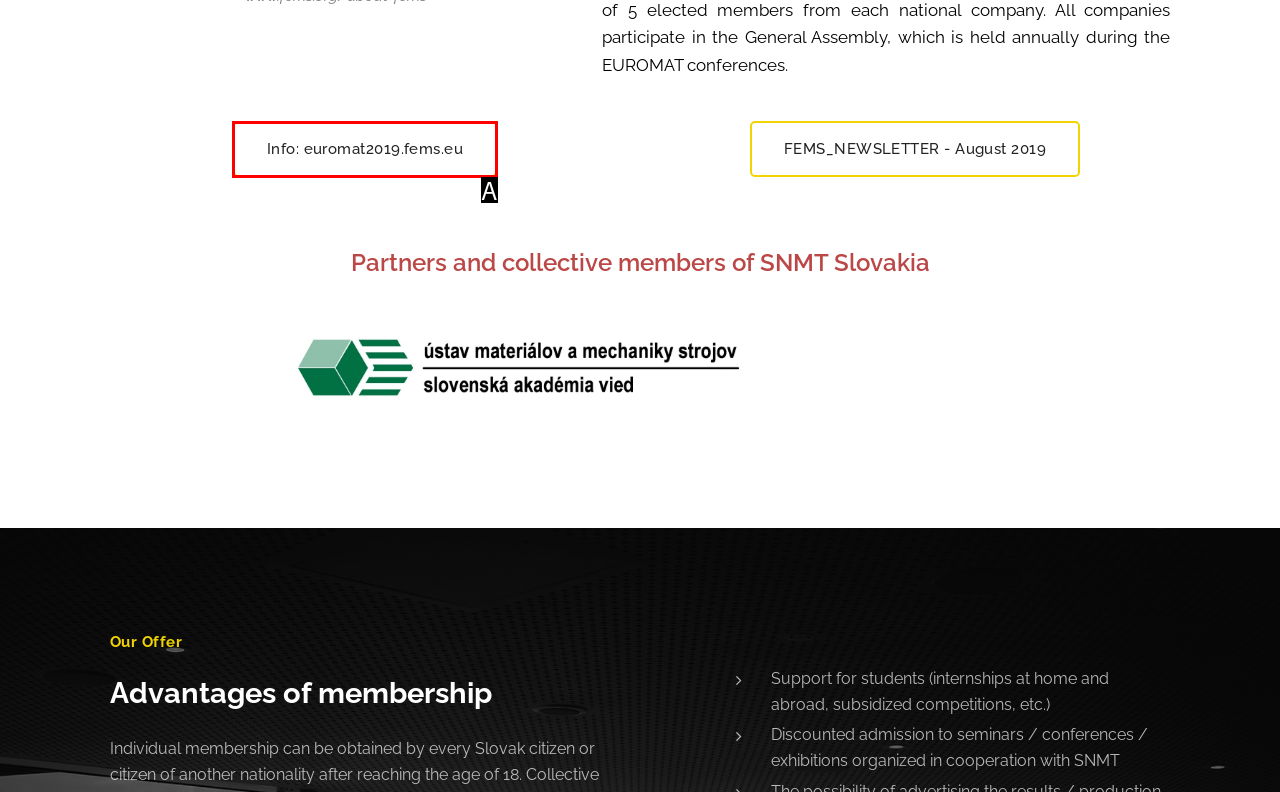Which option corresponds to the following element description: Info: euromat2019.fems.eu?
Please provide the letter of the correct choice.

A